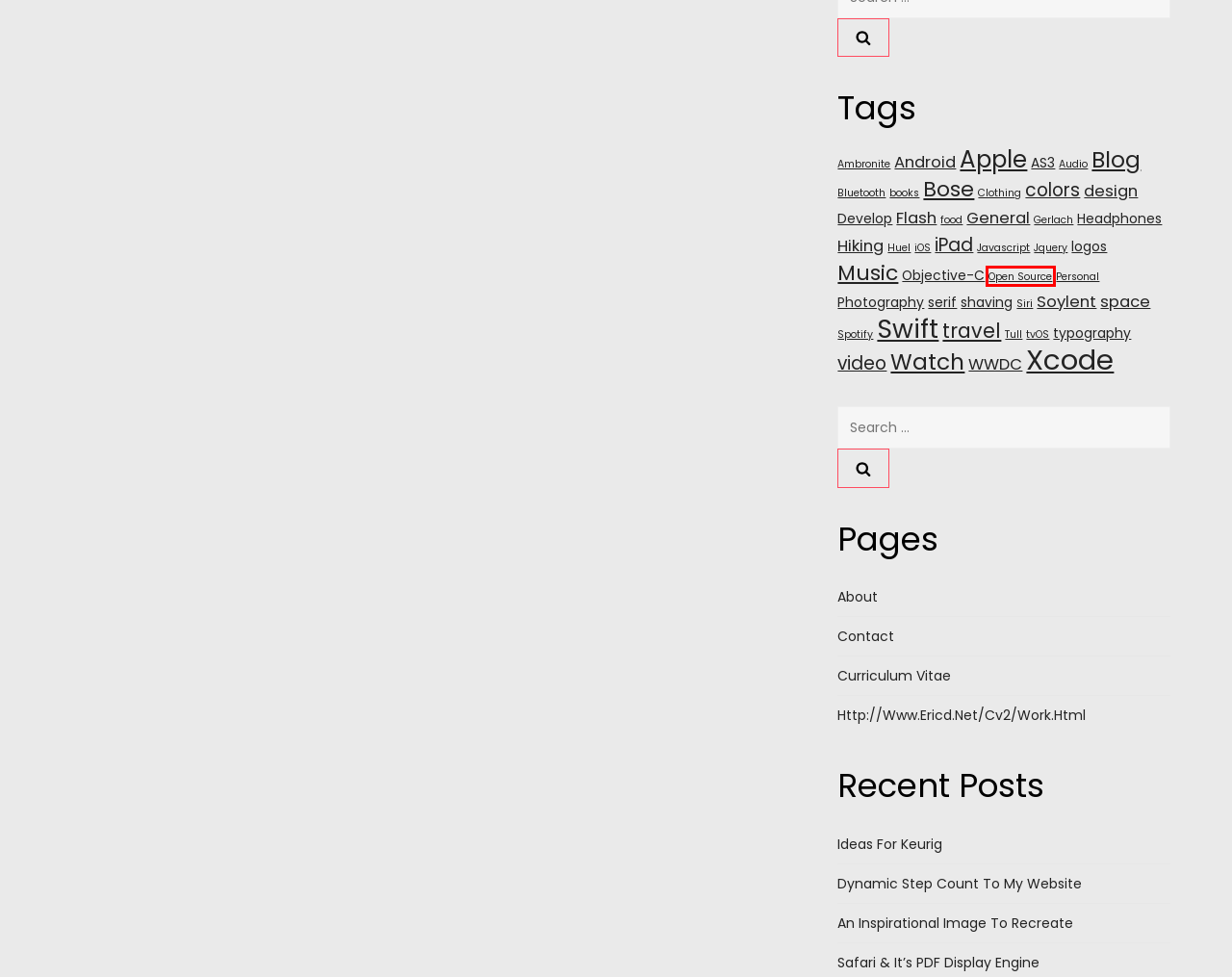Observe the webpage screenshot and focus on the red bounding box surrounding a UI element. Choose the most appropriate webpage description that corresponds to the new webpage after clicking the element in the bounding box. Here are the candidates:
A. Spotify – blog.ericd.net
B. Flash – blog.ericd.net
C. Swift – blog.ericd.net
D. Open Source – blog.ericd.net
E. Ambronite – blog.ericd.net
F. http://www.ericd.net/cv2/work.html – blog.ericd.net
G. Curriculum Vitae – blog.ericd.net
H. About – blog.ericd.net

D